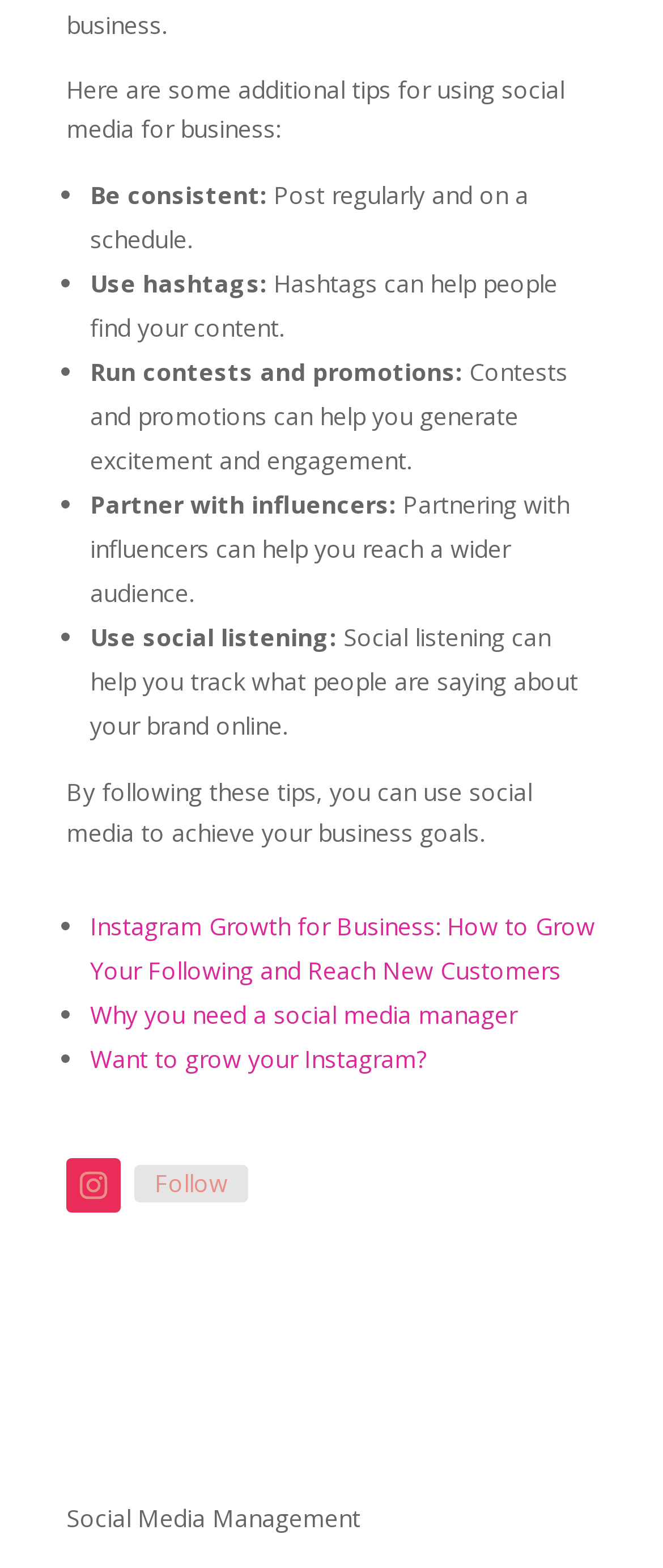Please provide a comprehensive response to the question based on the details in the image: What are some tips for using social media for business?

The webpage provides several tips for using social media for business, including being consistent, using hashtags, running contests and promotions, partnering with influencers, and using social listening. These tips are listed in a bullet point format on the webpage.